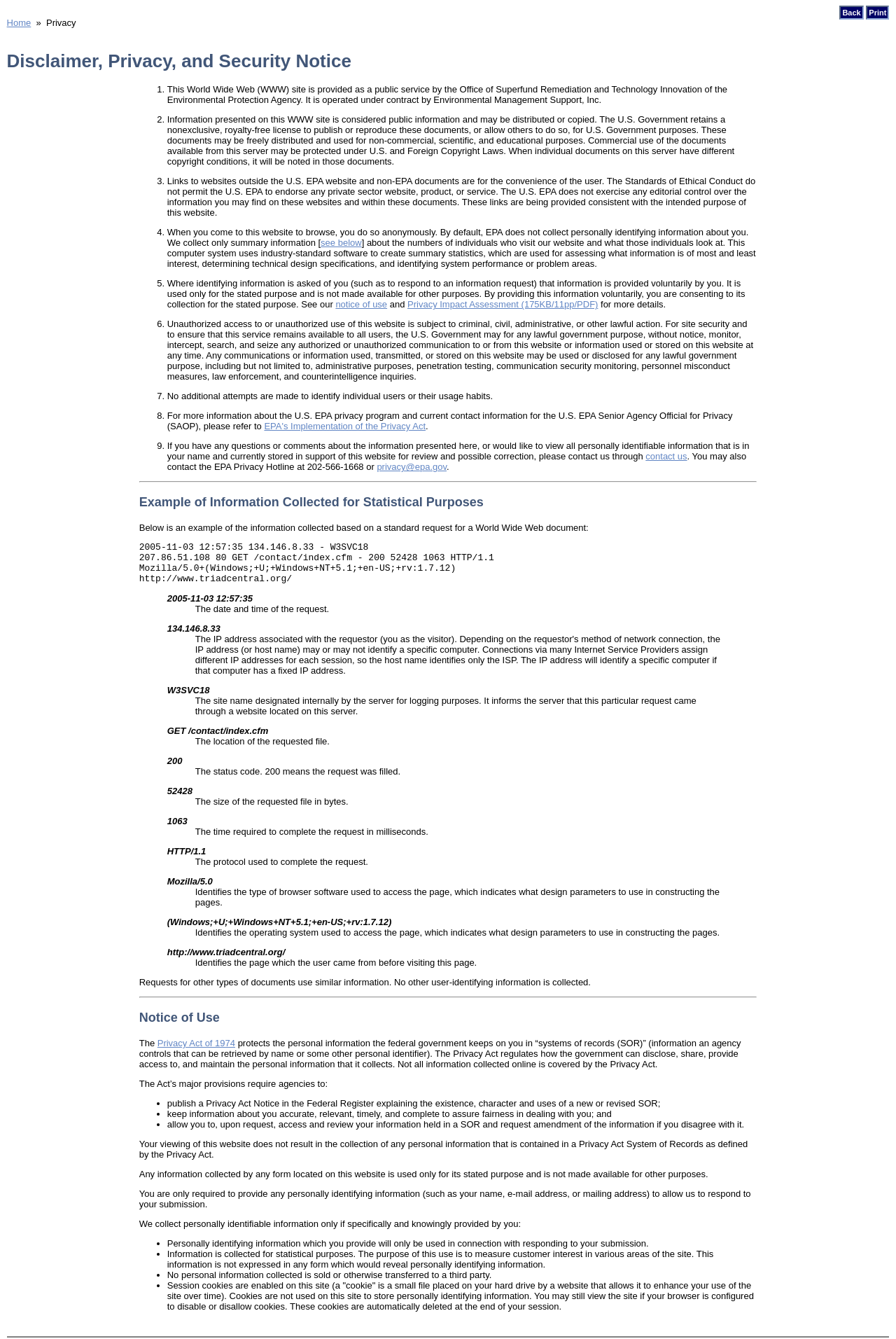Please identify the bounding box coordinates of the clickable area that will fulfill the following instruction: "Click the 'Print' link". The coordinates should be in the format of four float numbers between 0 and 1, i.e., [left, top, right, bottom].

[0.967, 0.004, 0.993, 0.014]